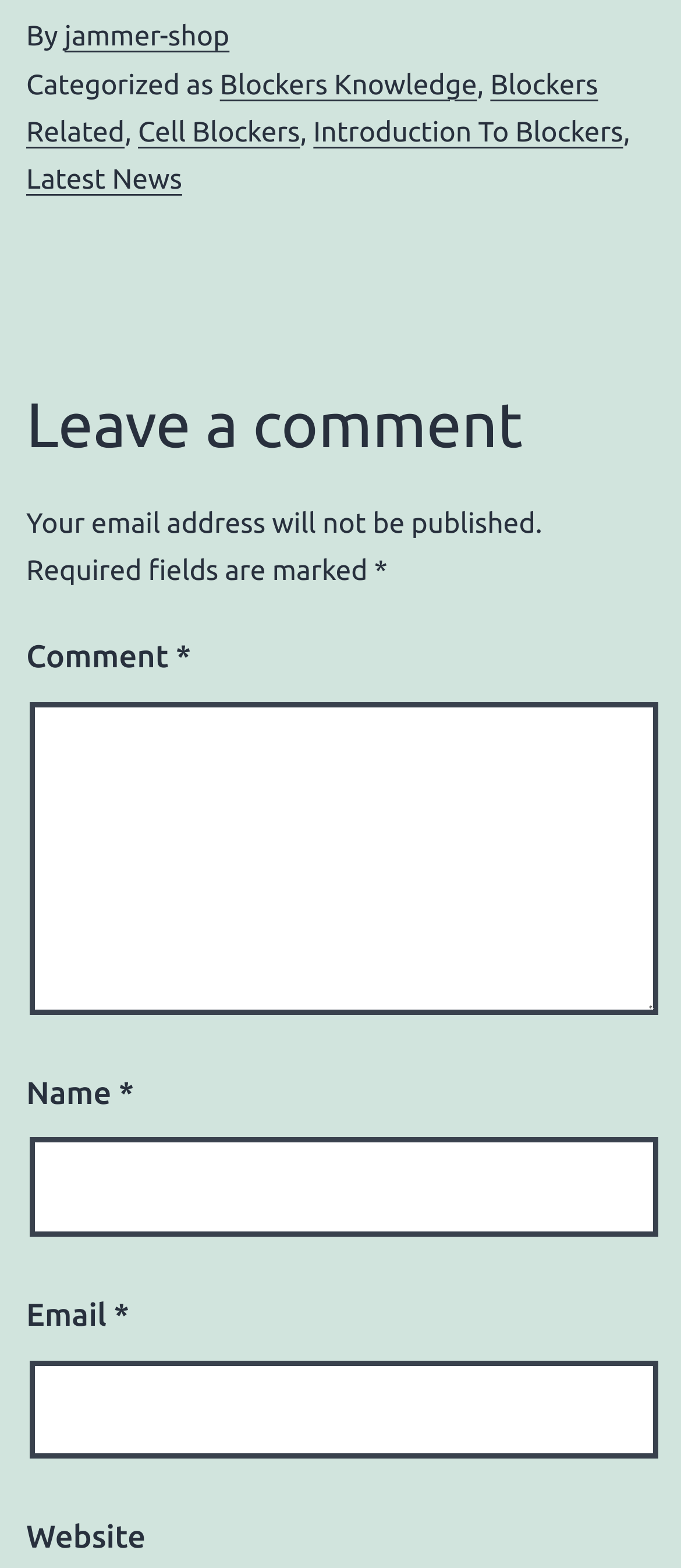How many required fields are there in the comment form?
Kindly give a detailed and elaborate answer to the question.

I examined the comment form and found that there are three required fields marked with an asterisk (*), which are 'Comment', 'Name', and 'Email'.